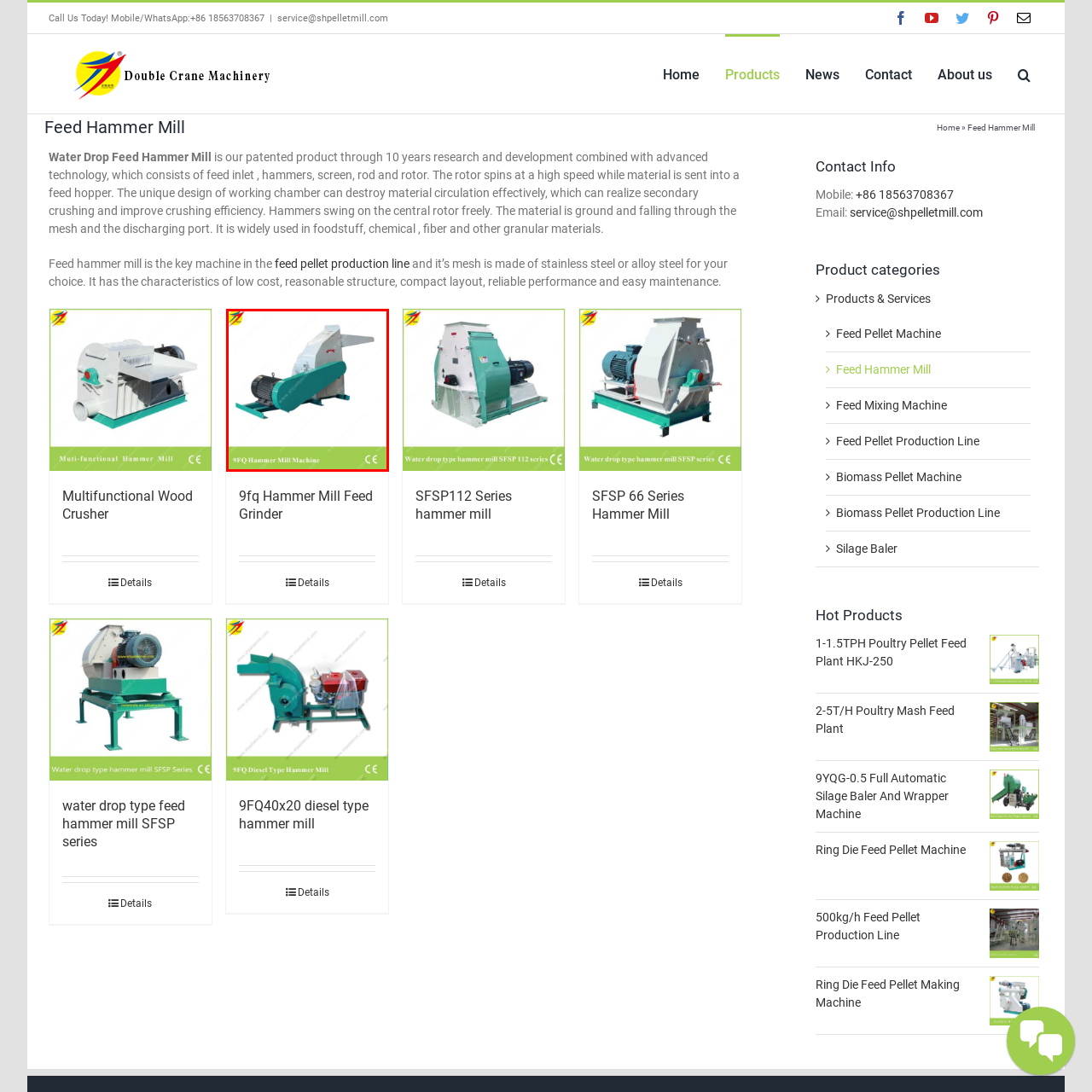What is the purpose of the 9FQ Hammer Mill Machine? Observe the image within the red bounding box and give a one-word or short-phrase answer.

Grinding materials